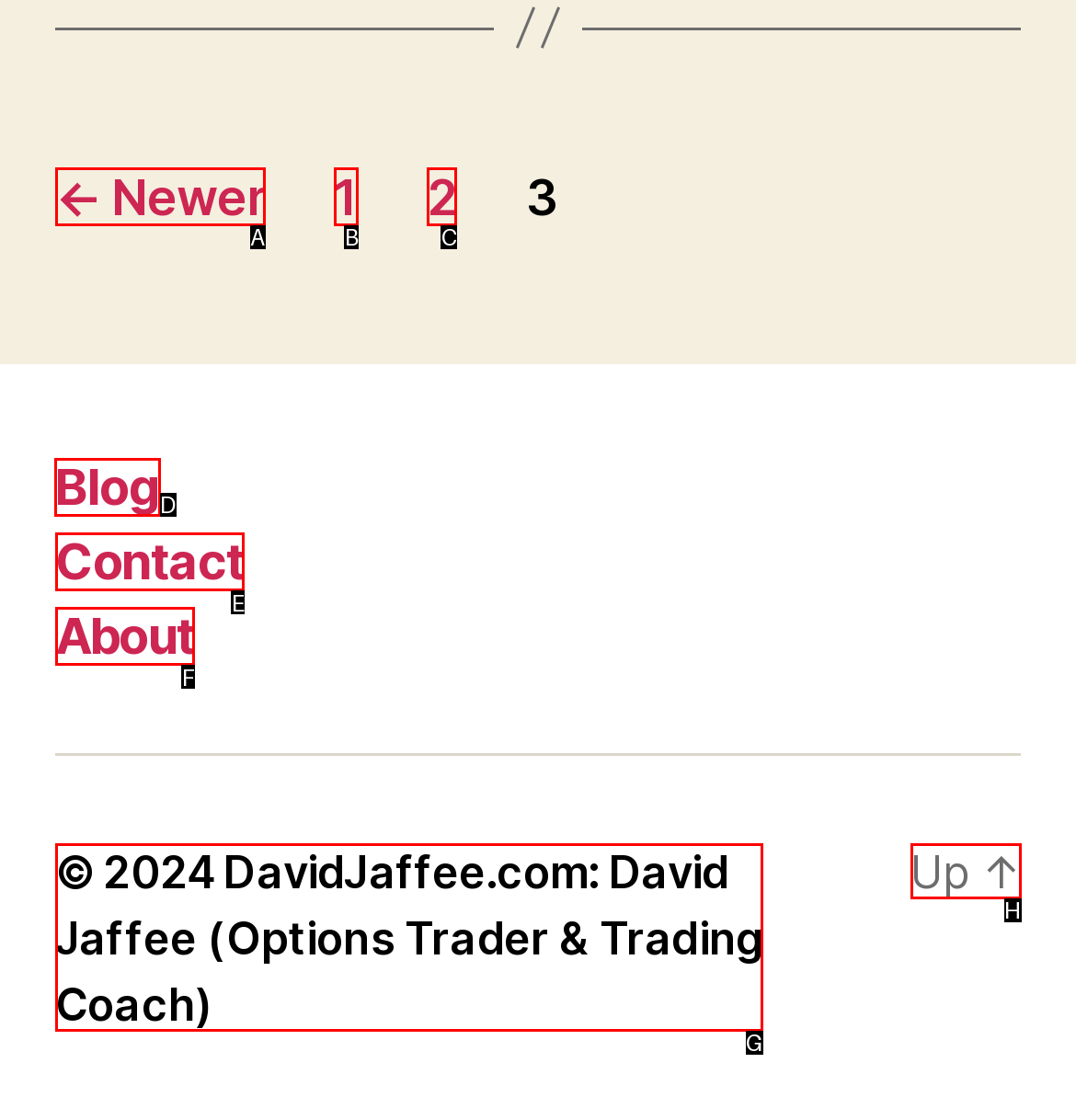Choose the UI element to click on to achieve this task: Click the link '822'. Reply with the letter representing the selected element.

None